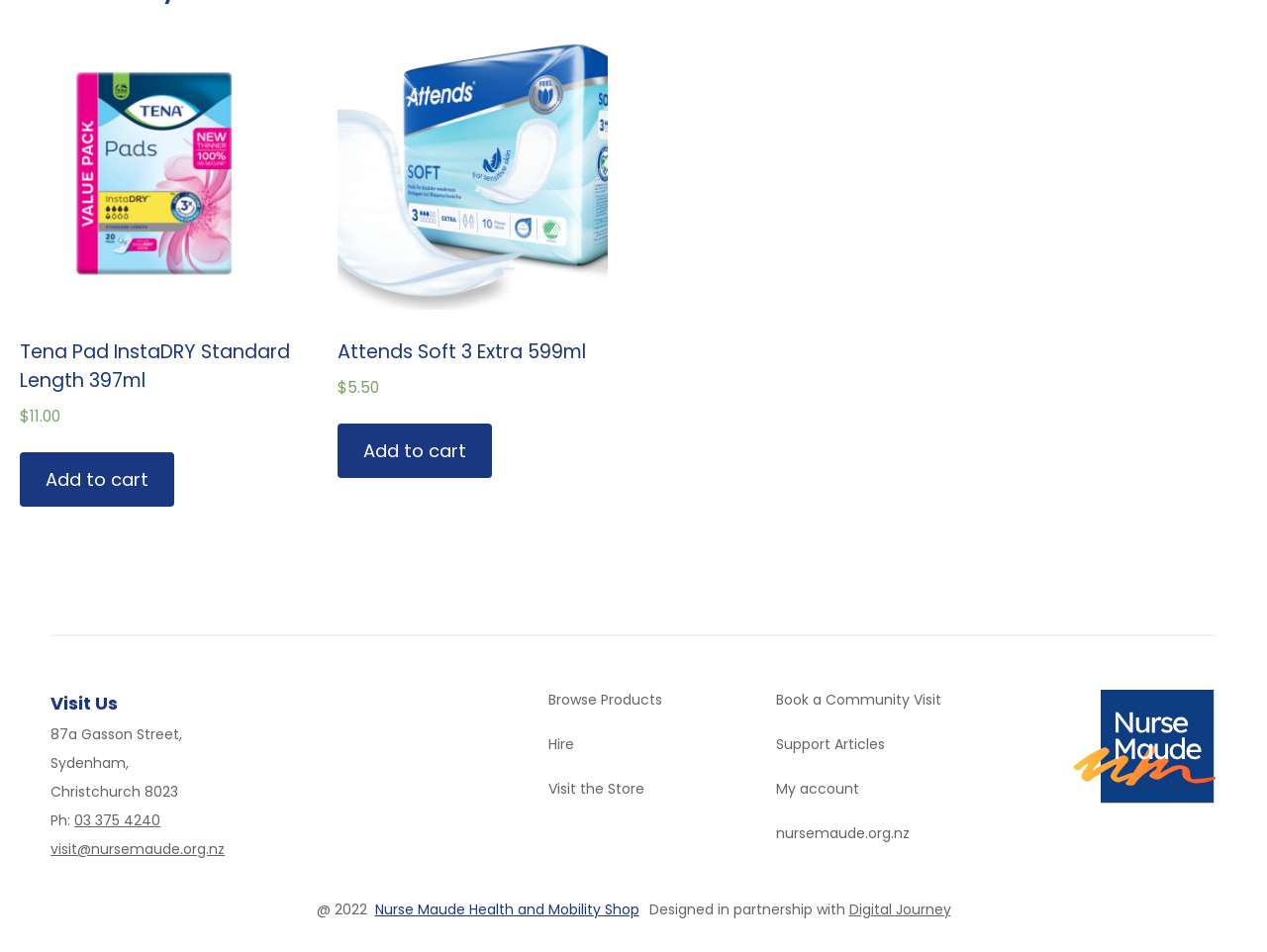Using the description: "Support Articles", determine the UI element's bounding box coordinates. Ensure the coordinates are in the format of four float numbers between 0 and 1, i.e., [left, top, right, bottom].

[0.613, 0.771, 0.699, 0.793]